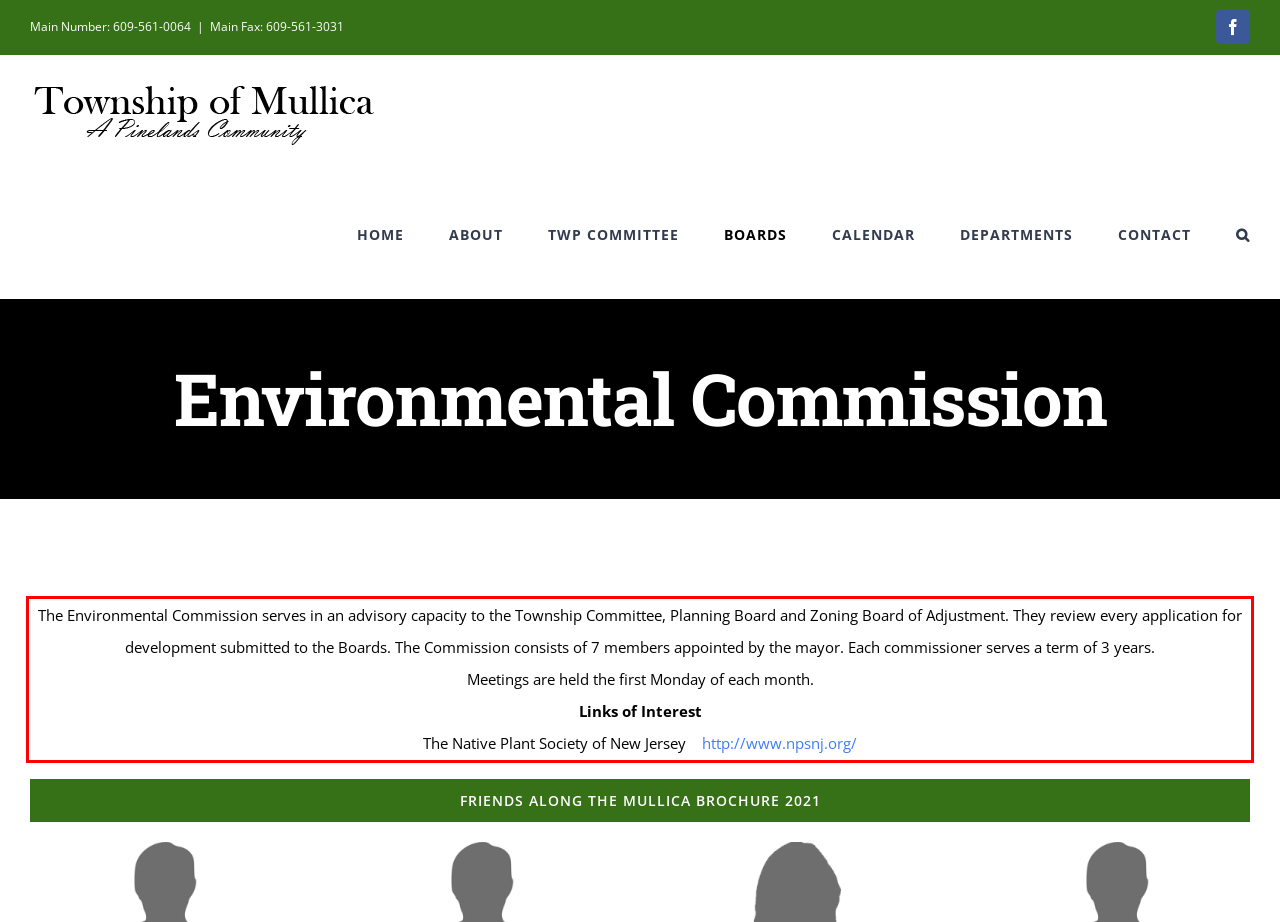You are provided with a screenshot of a webpage featuring a red rectangle bounding box. Extract the text content within this red bounding box using OCR.

The Environmental Commission serves in an advisory capacity to the Township Committee, Planning Board and Zoning Board of Adjustment. They review every application for development submitted to the Boards. The Commission consists of 7 members appointed by the mayor. Each commissioner serves a term of 3 years. Meetings are held the first Monday of each month. Links of Interest The Native Plant Society of New Jersey http://www.npsnj.org/